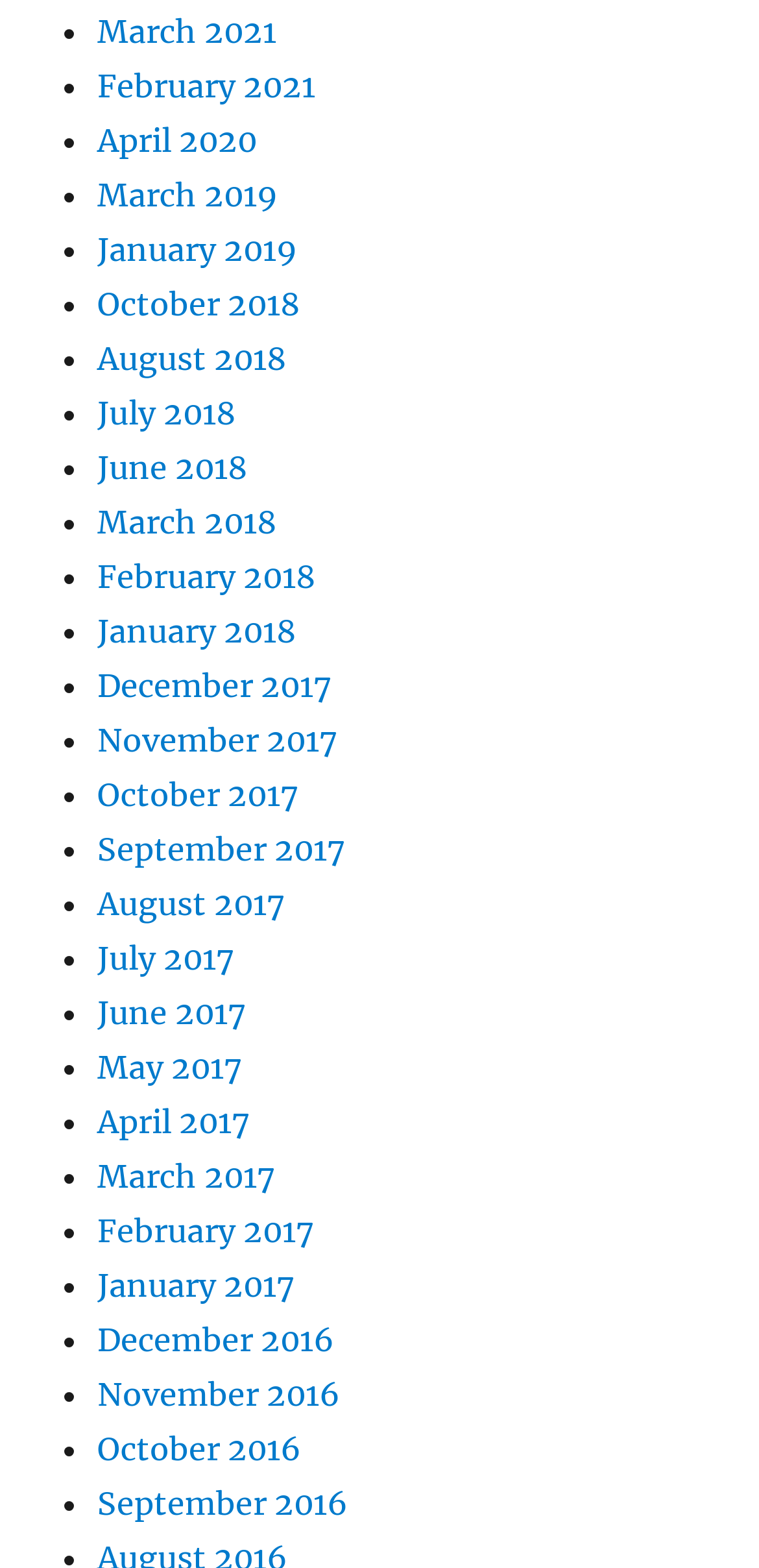Please determine the bounding box coordinates for the element that should be clicked to follow these instructions: "View February 2018".

[0.128, 0.355, 0.415, 0.38]